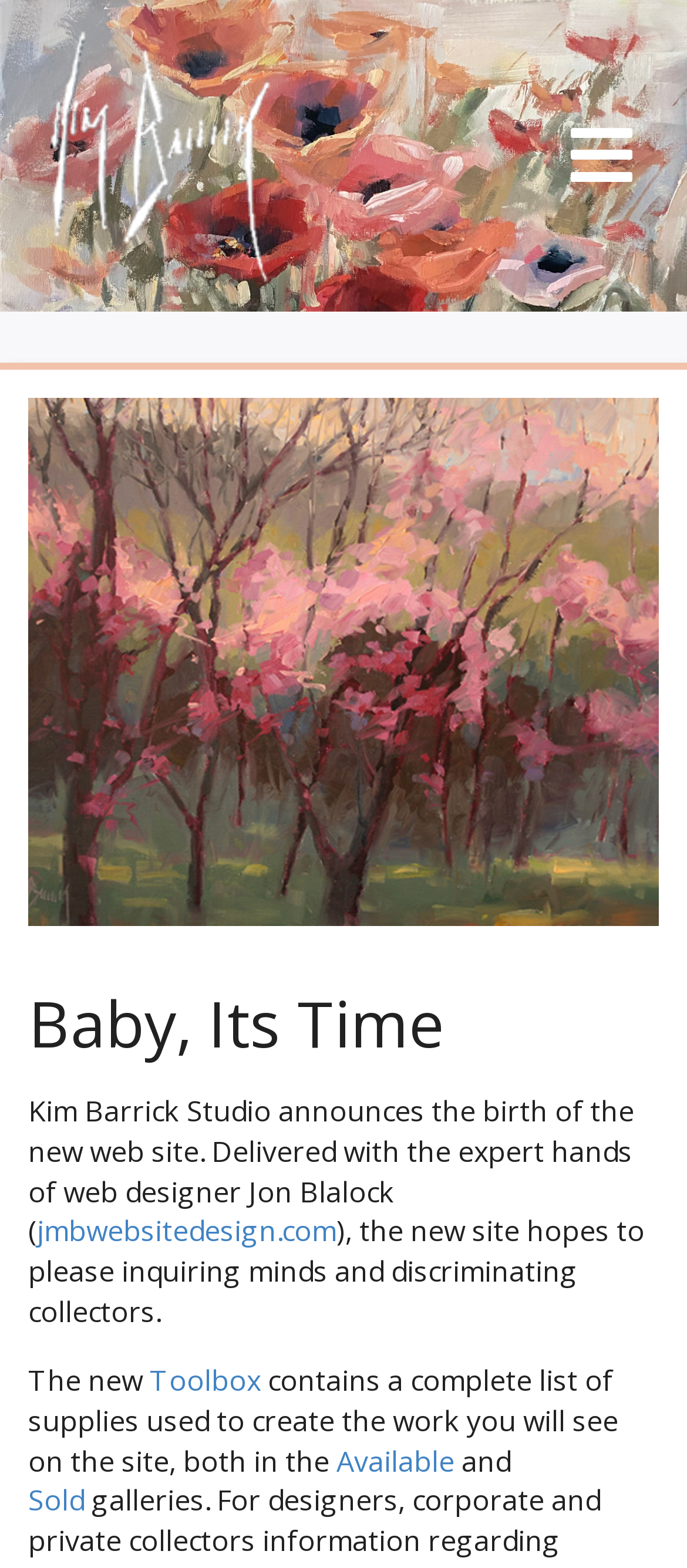Who designed the website?
Refer to the image and give a detailed response to the question.

The answer can be found in the StaticText element with the text 'Delivered with the expert hands of web designer Jon Blalock ('. This text indicates that Jon Blalock is the web designer who designed the website.